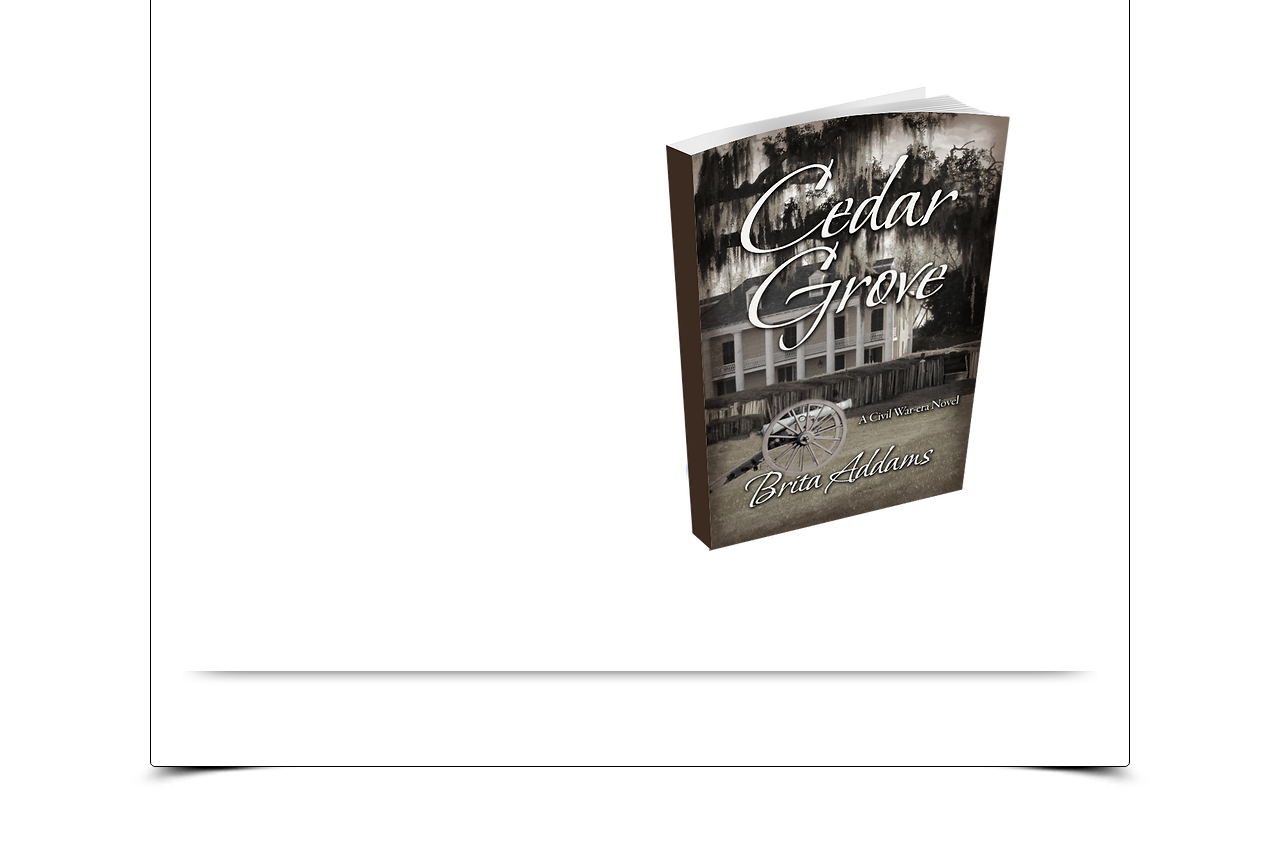Using the webpage screenshot, find the UI element described by Amazon. Provide the bounding box coordinates in the format (top-left x, top-left y, bottom-right x, bottom-right y), ensuring all values are floating point numbers between 0 and 1.

[0.167, 0.669, 0.214, 0.688]